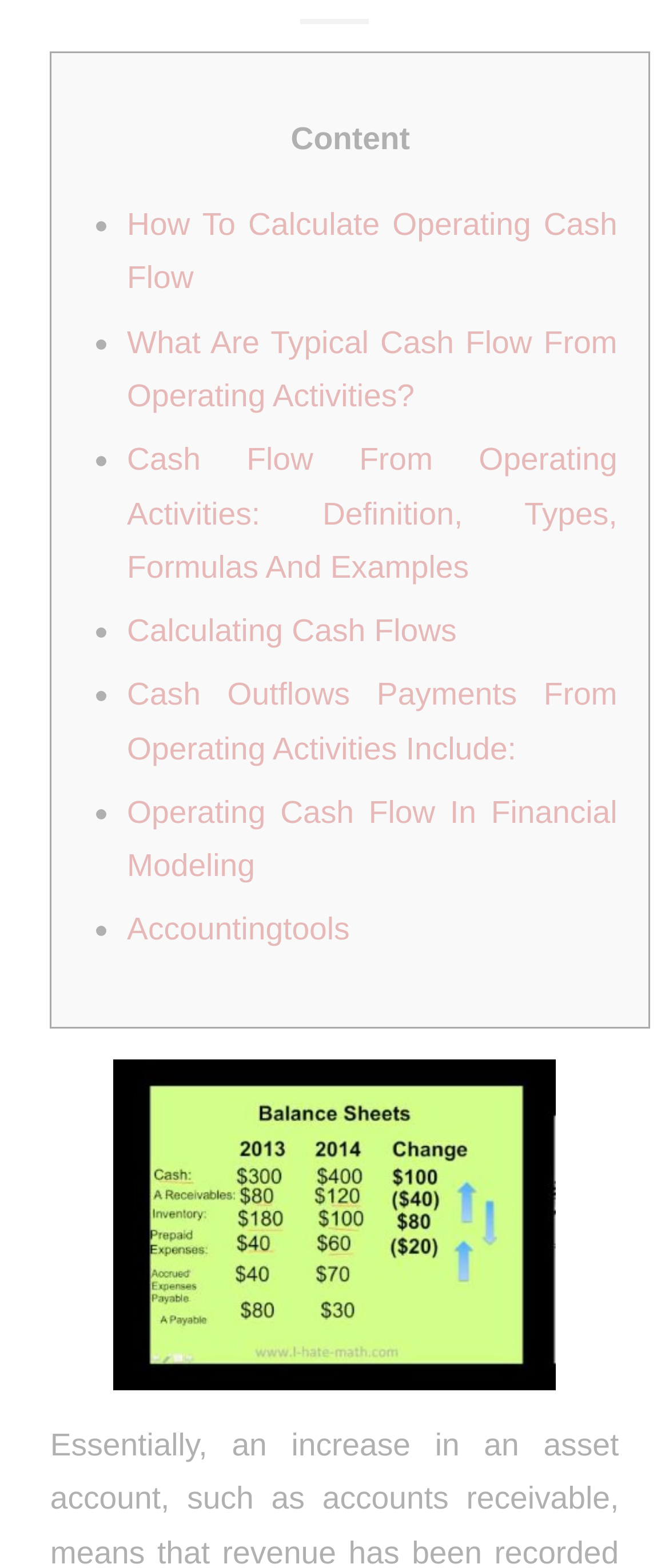Using the provided element description: "Accountingtools", determine the bounding box coordinates of the corresponding UI element in the screenshot.

[0.19, 0.581, 0.523, 0.604]